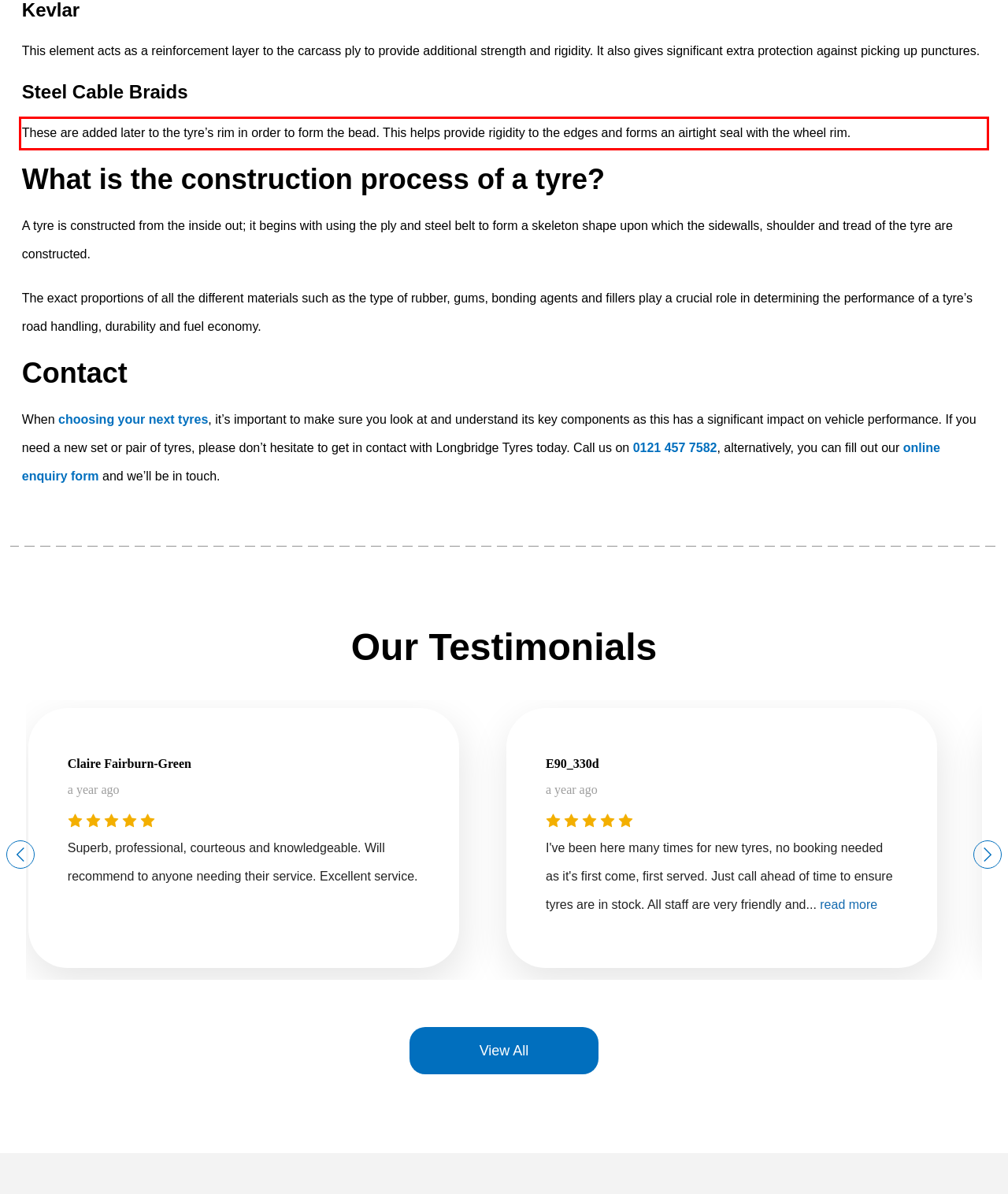Please analyze the provided webpage screenshot and perform OCR to extract the text content from the red rectangle bounding box.

These are added later to the tyre’s rim in order to form the bead. This helps provide rigidity to the edges and forms an airtight seal with the wheel rim.